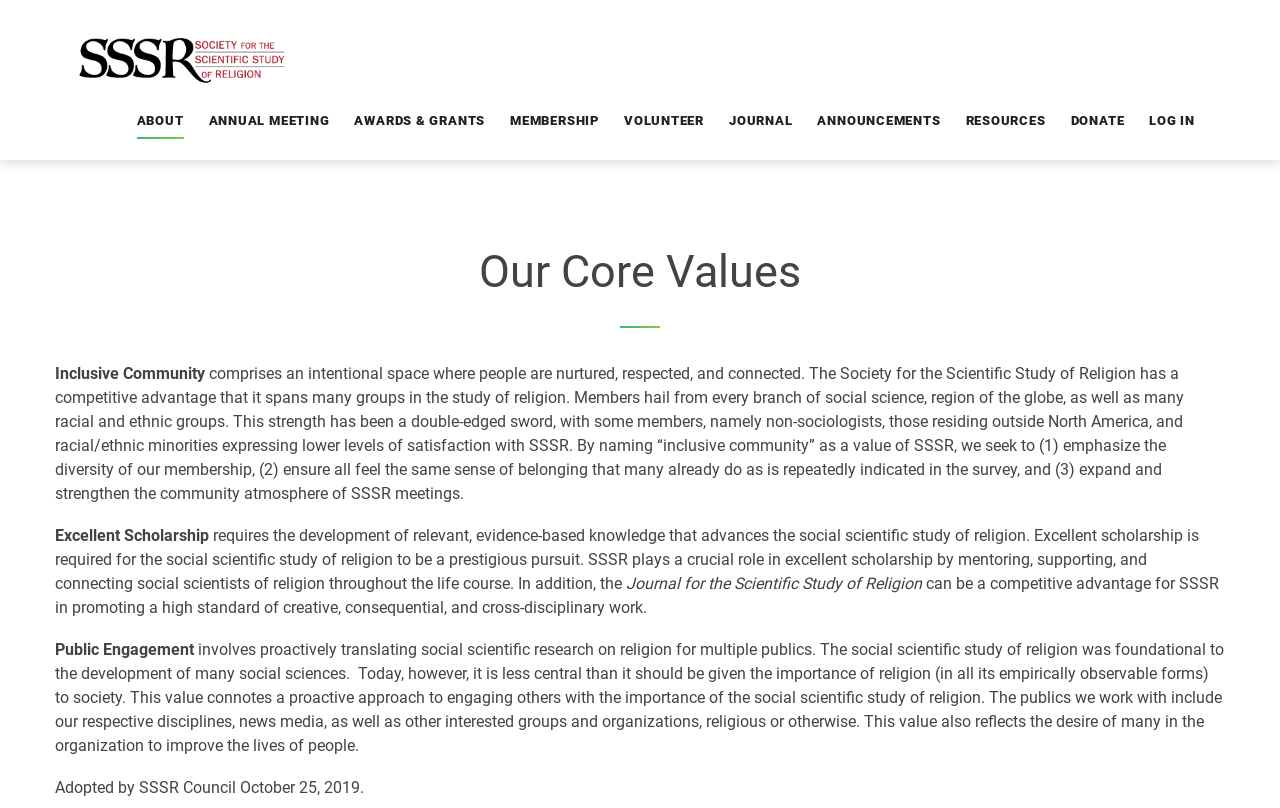Identify the bounding box coordinates of the region that needs to be clicked to carry out this instruction: "Click on DONATE link". Provide these coordinates as four float numbers ranging from 0 to 1, i.e., [left, top, right, bottom].

[0.836, 0.135, 0.878, 0.164]